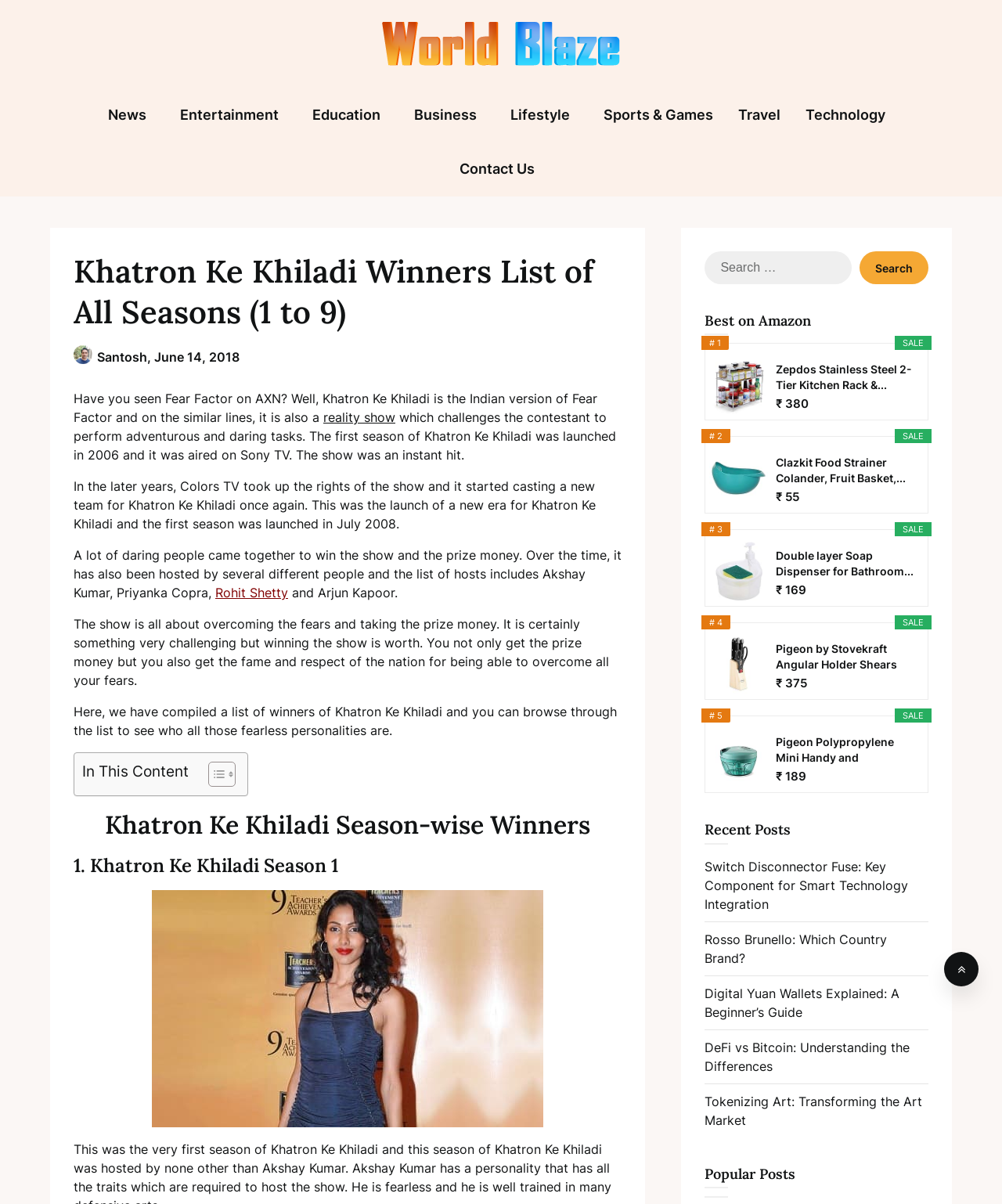Identify the bounding box coordinates of the section that should be clicked to achieve the task described: "Browse the 'Recent Posts' section".

[0.703, 0.682, 0.927, 0.701]